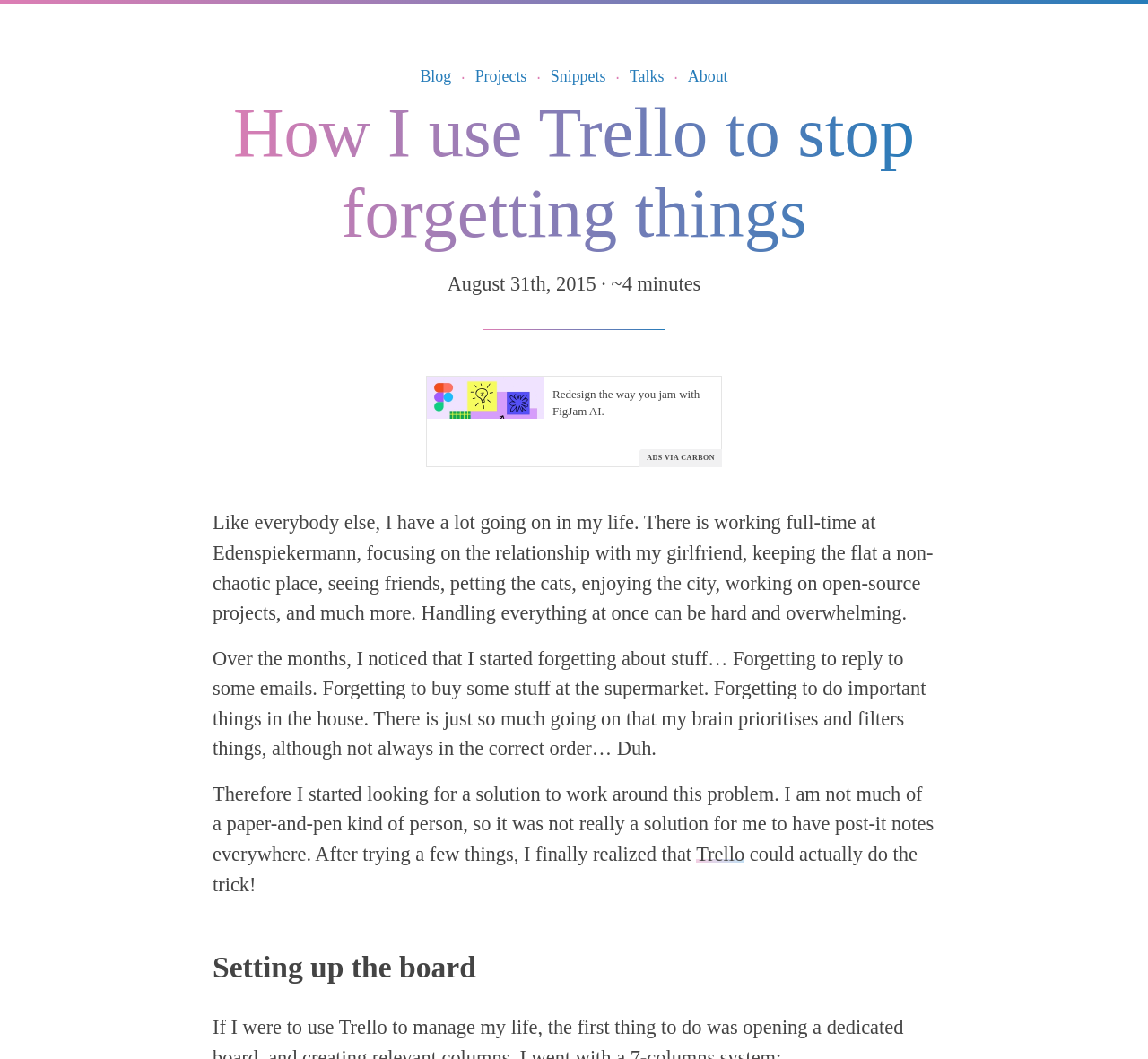Provide the bounding box coordinates for the area that should be clicked to complete the instruction: "Visit the 'About' page".

[0.599, 0.063, 0.634, 0.08]